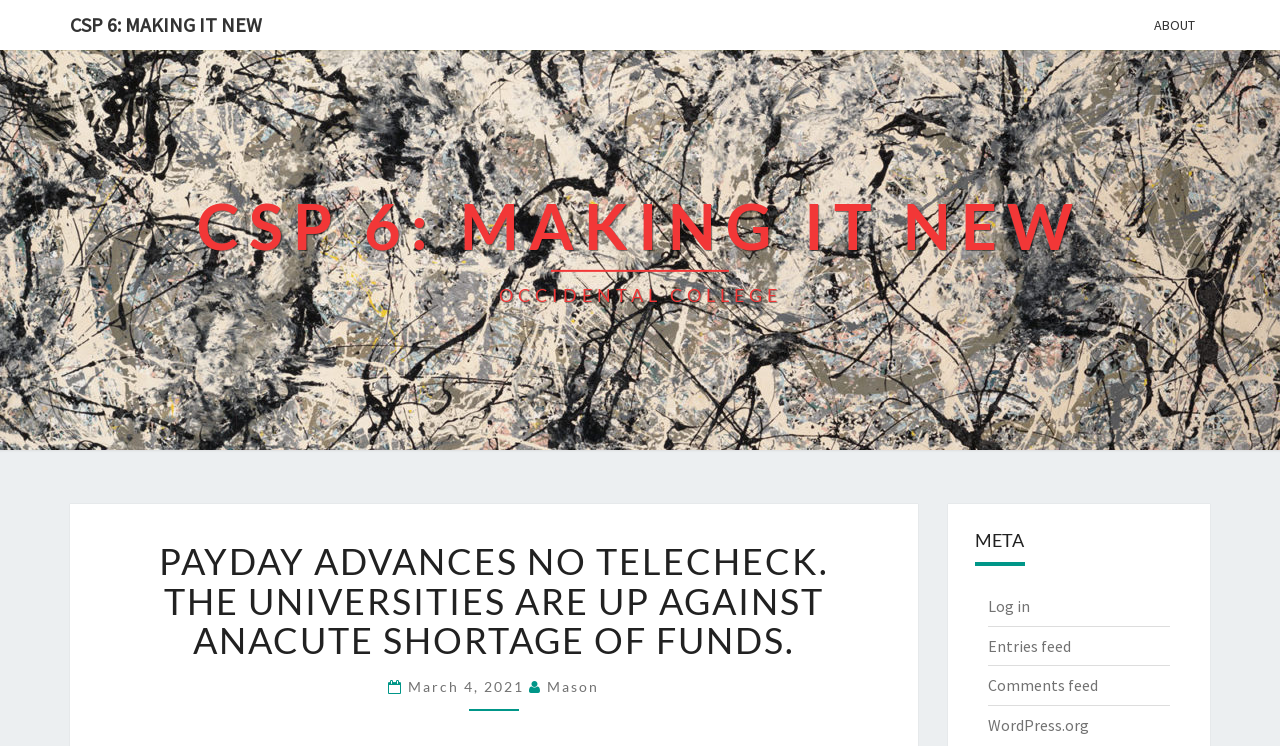Provide a comprehensive caption for the webpage.

The webpage appears to be a blog post or article page. At the top, there are three links: "CSP 6: MAKING IT NEW" on the left, "ABOUT" on the right, and "CSP 6: MAKING IT NEW OCCIDENTAL COLLEGE" in the middle. Below these links, there is a heading that reads "CSP 6: MAKING IT NEW" followed by another heading that reads "OCCIDENTAL COLLEGE".

Further down, there is a large heading that summarizes the content of the page, which is about universities facing a shortage of funds. Below this heading, there is a subheading with the date "March 4, 2021" and the author's name "Mason". The date and author's name are also links.

On the right side of the page, there are several links, including "META", "Log in", "Entries feed", "Comments feed", and "WordPress.org". These links are stacked vertically, with "META" at the top and "WordPress.org" at the bottom.

There are a total of 9 links on the page, and 6 headings that provide structure and organization to the content. The overall layout is dense, with multiple elements competing for attention.